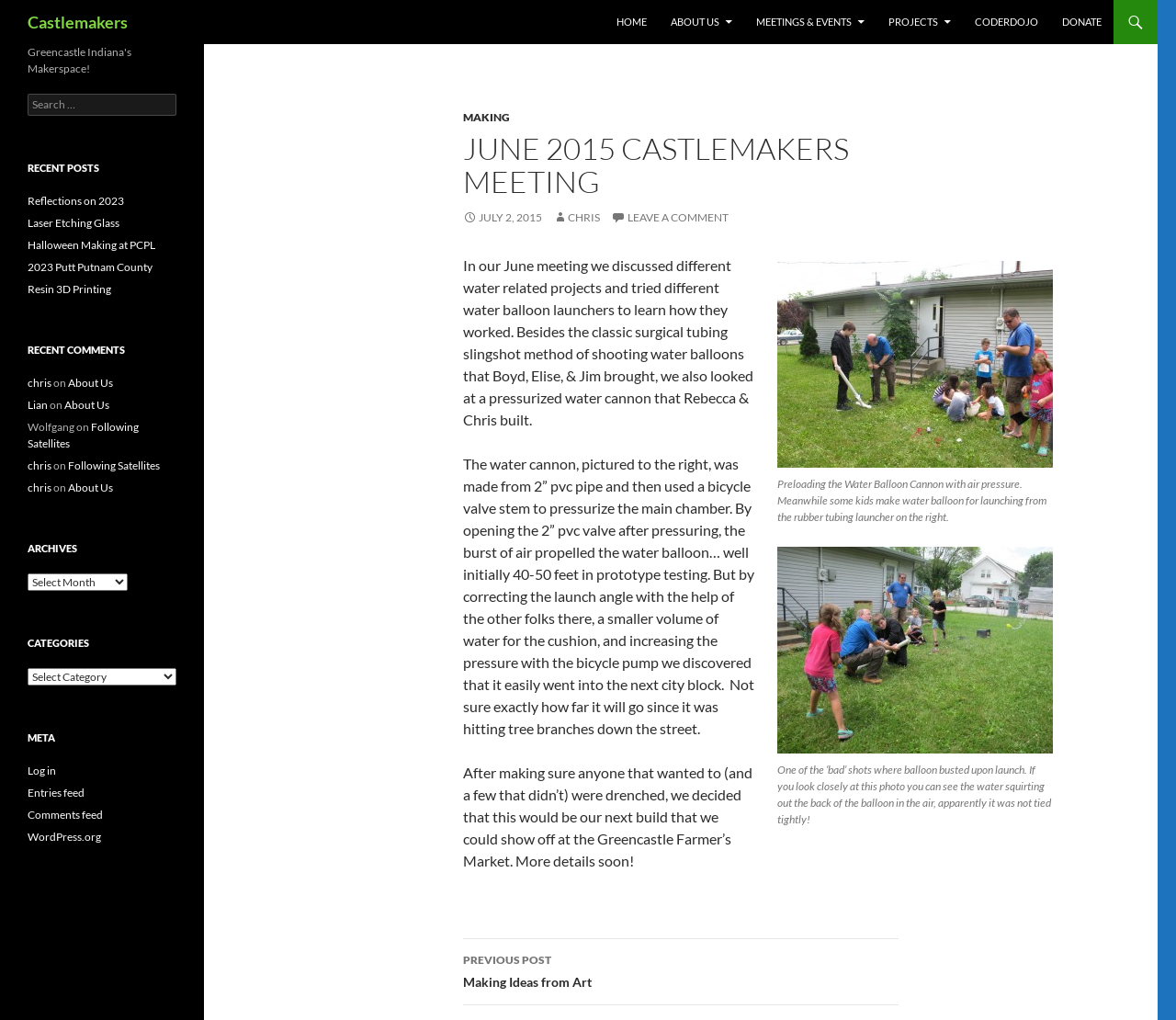Please pinpoint the bounding box coordinates for the region I should click to adhere to this instruction: "View the previous post".

[0.394, 0.921, 0.764, 0.986]